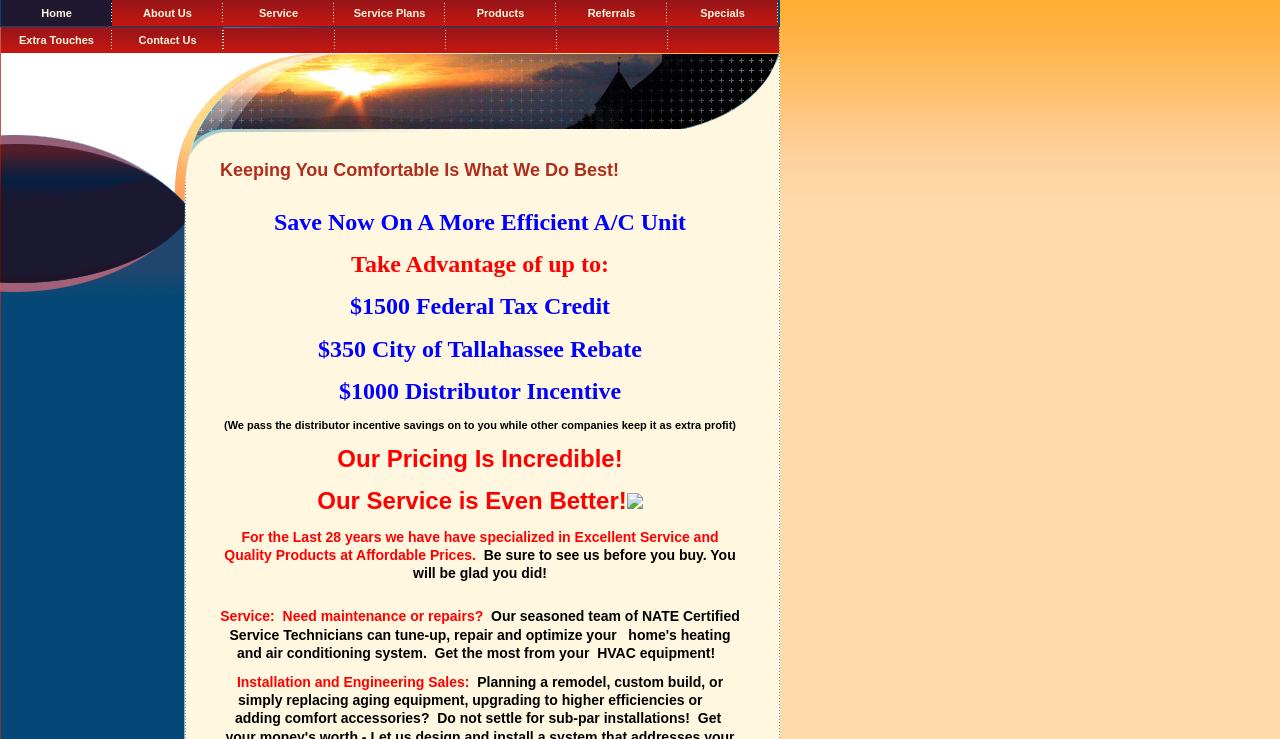What type of company is American Building Specialist & Camp Air?
Please provide a single word or phrase as your answer based on the image.

Heating and Cooling